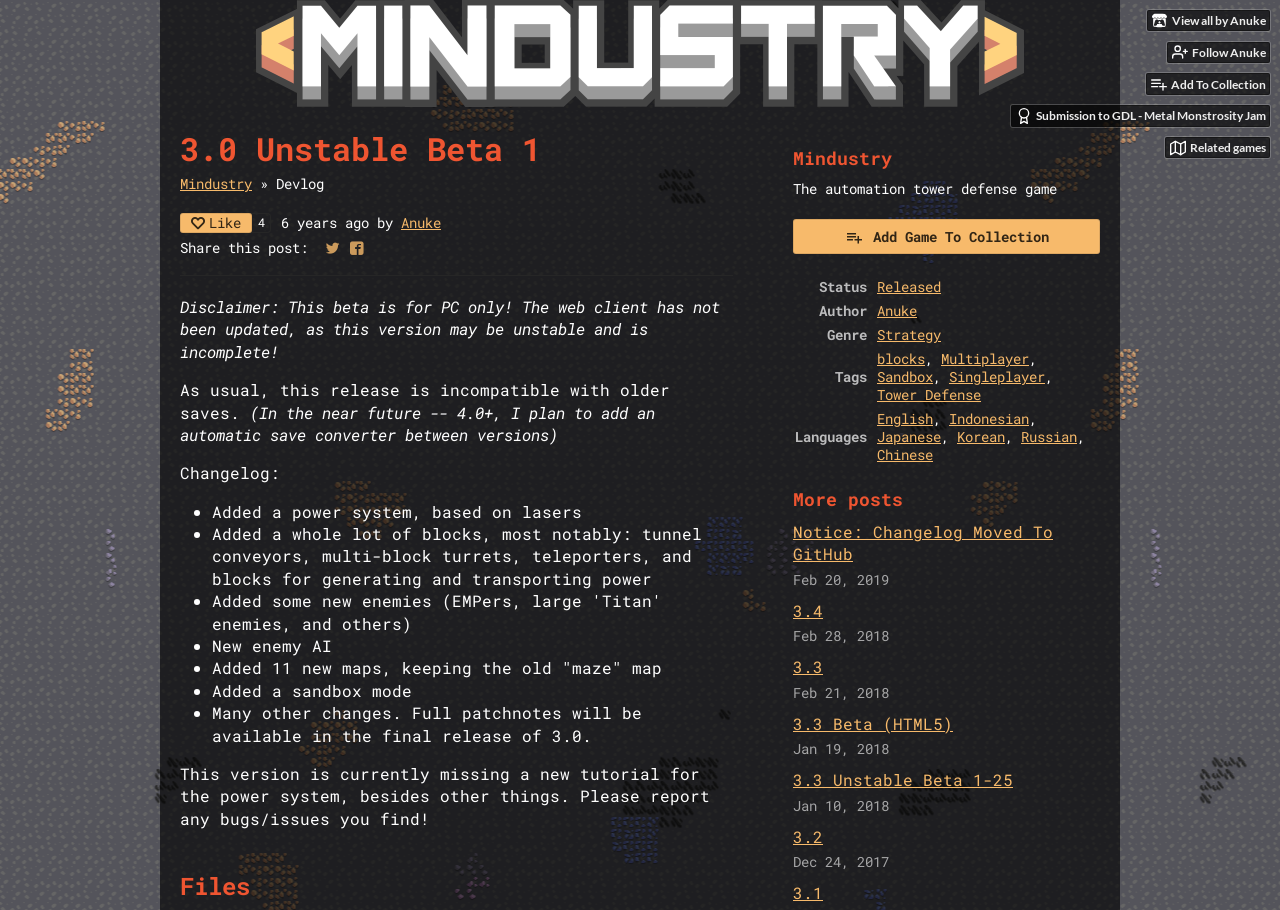Offer an in-depth caption of the entire webpage.

This webpage is about a game called Mindustry, specifically its 3.0 Unstable Beta 1 version. At the top, there are several links, including "View all by Anuke", "Follow Anuke", and "Add To Collection", each accompanied by a small image. Below these links, there is a heading "3.0 Unstable Beta 1" followed by a link to "Mindustry" and a static text "» Devlog".

On the left side, there is a section with a heading "Disclaimer" that warns users about the beta version being unstable and incompatible with older saves. Below this section, there is a changelog that lists several new features and updates, including a power system, new blocks, enemy AI, and a sandbox mode.

On the right side, there is a section with a heading "Files" and another section with a heading "Mindustry" that provides information about the game, including its genre, tags, and languages. The game is described as an automation tower defense game, and it has tags such as blocks, multiplayer, sandbox, singleplayer, and tower defense. The languages supported by the game include English, Indonesian, Japanese, Korean, Russian, and Chinese.

Throughout the webpage, there are several images and icons, including a large image of the game's logo at the top. The layout is organized, with clear headings and concise text, making it easy to navigate and find information about the game.